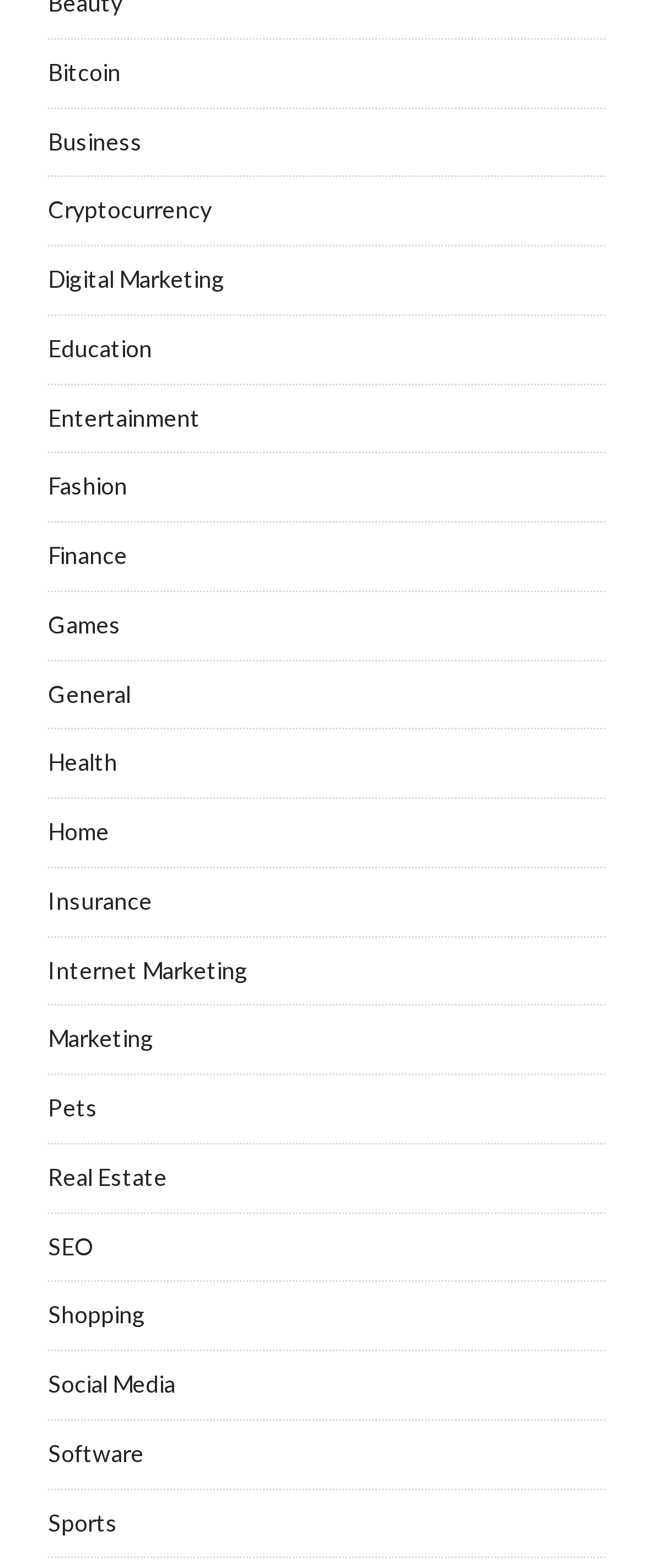Respond to the following query with just one word or a short phrase: 
How many categories are there in total?

23